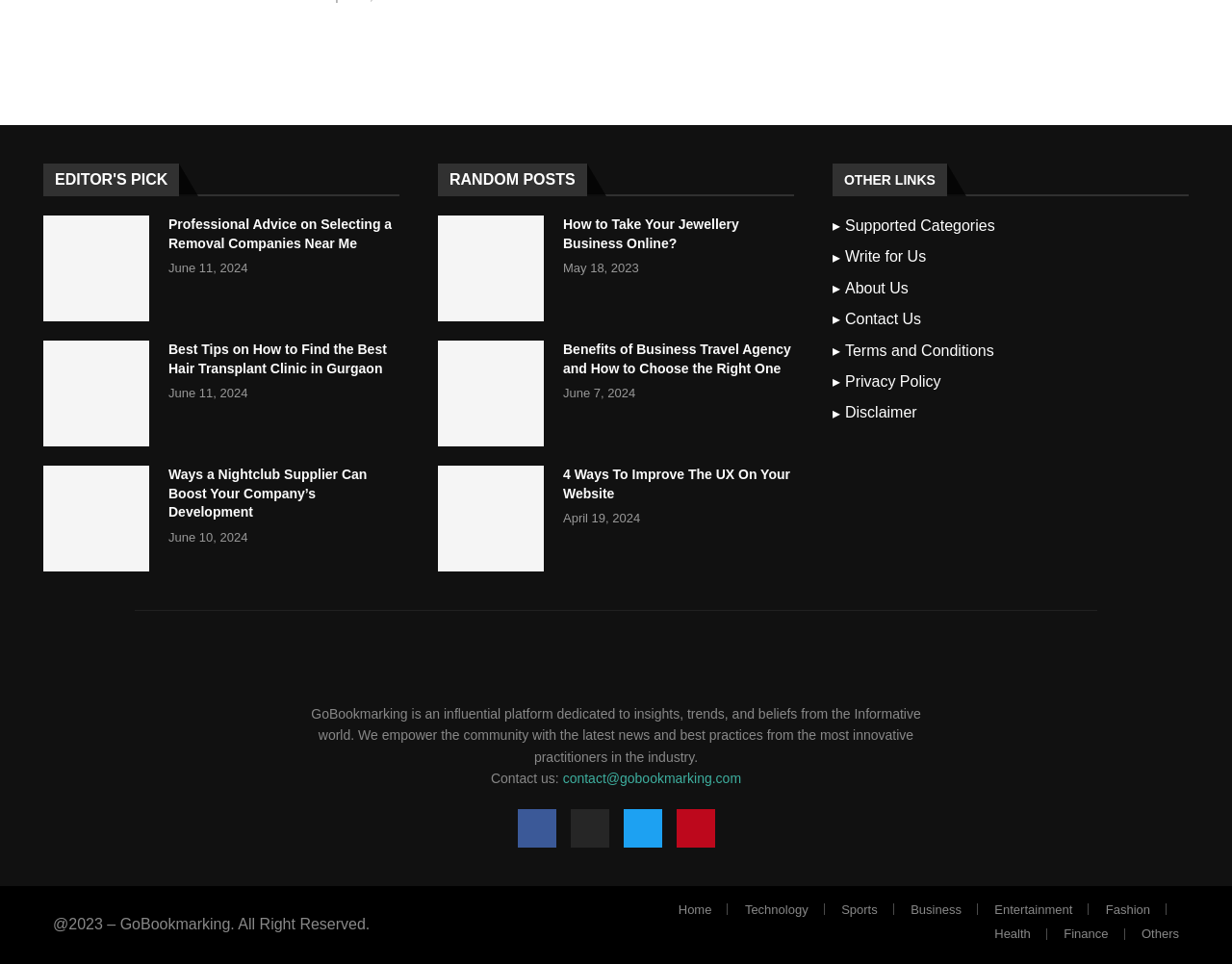Find the bounding box coordinates for the HTML element described in this sentence: "Disclaimer". Provide the coordinates as four float numbers between 0 and 1, in the format [left, top, right, bottom].

[0.686, 0.418, 0.744, 0.44]